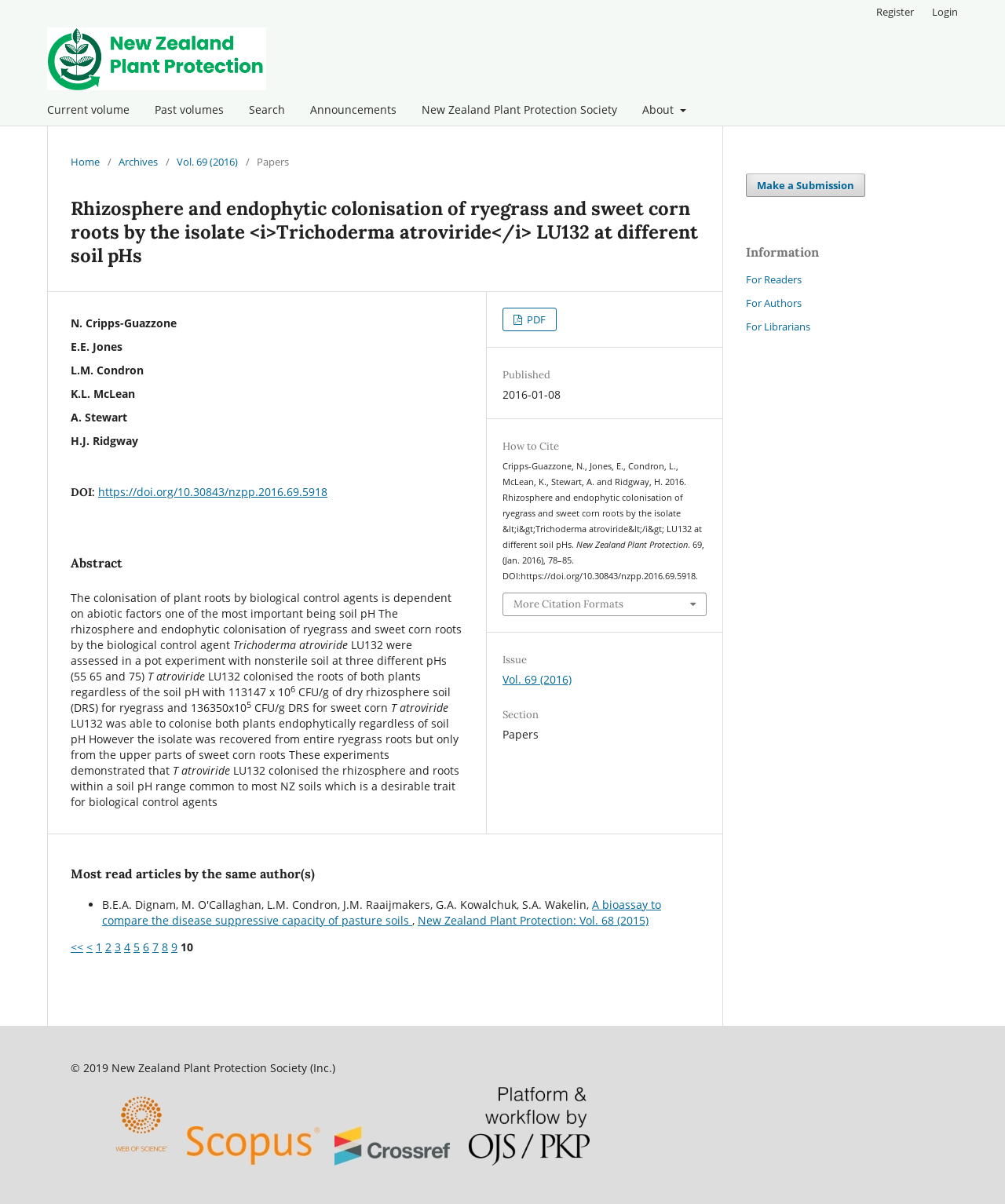Identify the bounding box coordinates for the element that needs to be clicked to fulfill this instruction: "Read the abstract of the paper". Provide the coordinates in the format of four float numbers between 0 and 1: [left, top, right, bottom].

[0.07, 0.458, 0.46, 0.477]